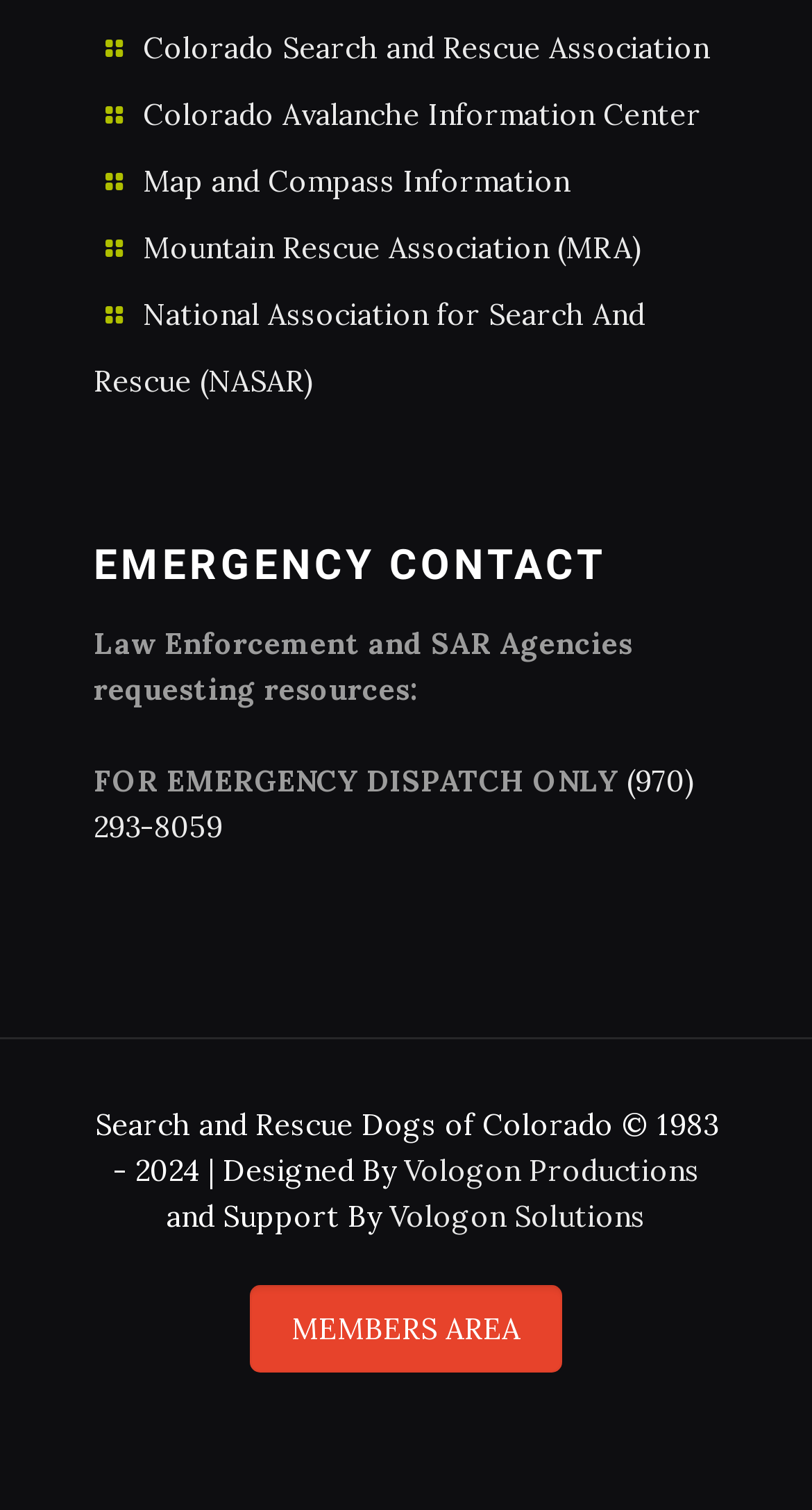What organization is associated with the link 'Mountain Rescue Association (MRA)'?
Please respond to the question with a detailed and informative answer.

I found the link 'Mountain Rescue Association (MRA)' in the list of links at the top of the page and determined that it is associated with the Mountain Rescue Association.